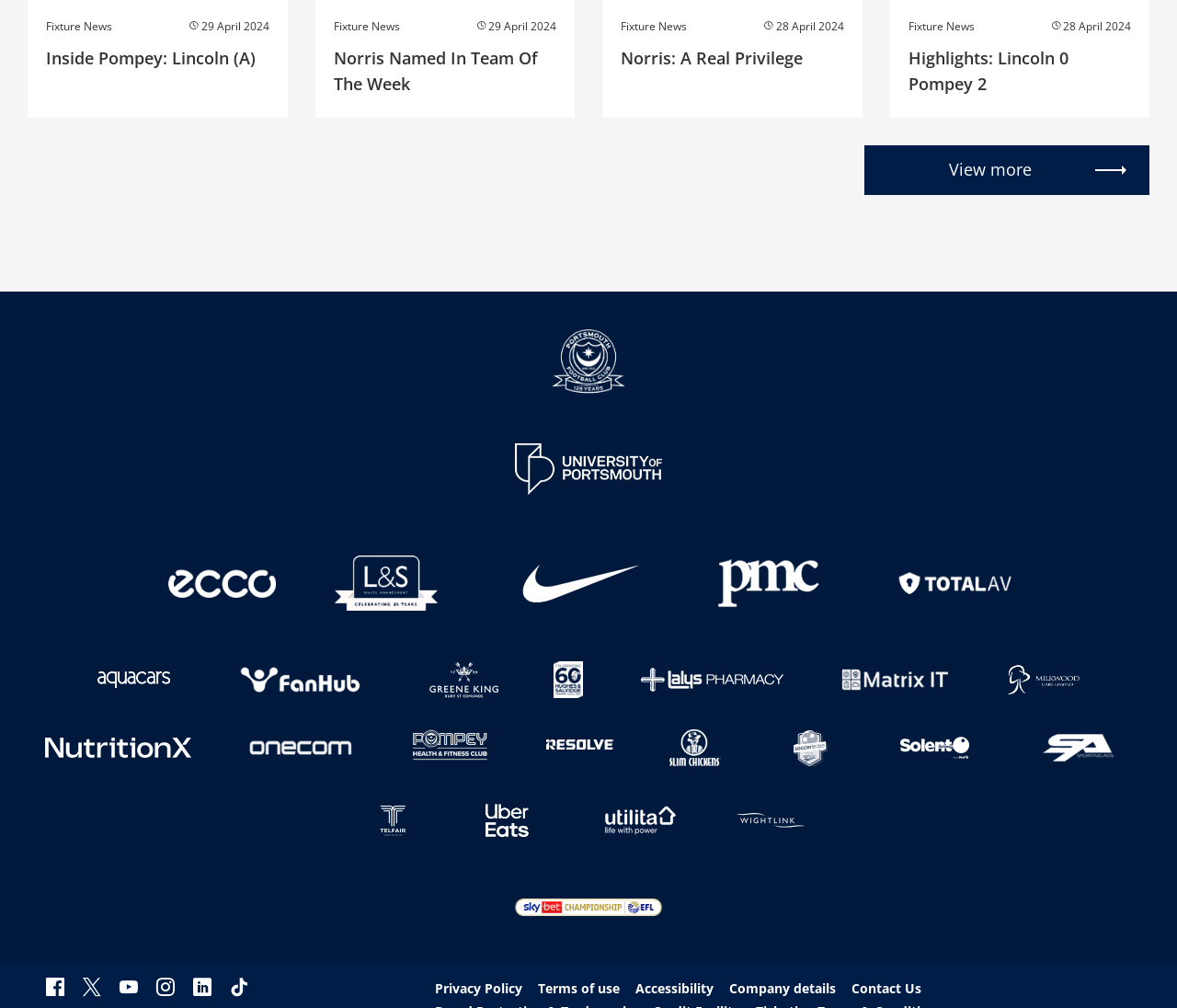Provide the bounding box coordinates of the HTML element described as: "aria-label="Footer tertiary 6 mtxit"". The bounding box coordinates should be four float numbers between 0 and 1, i.e., [left, top, right, bottom].

[0.714, 0.656, 0.807, 0.711]